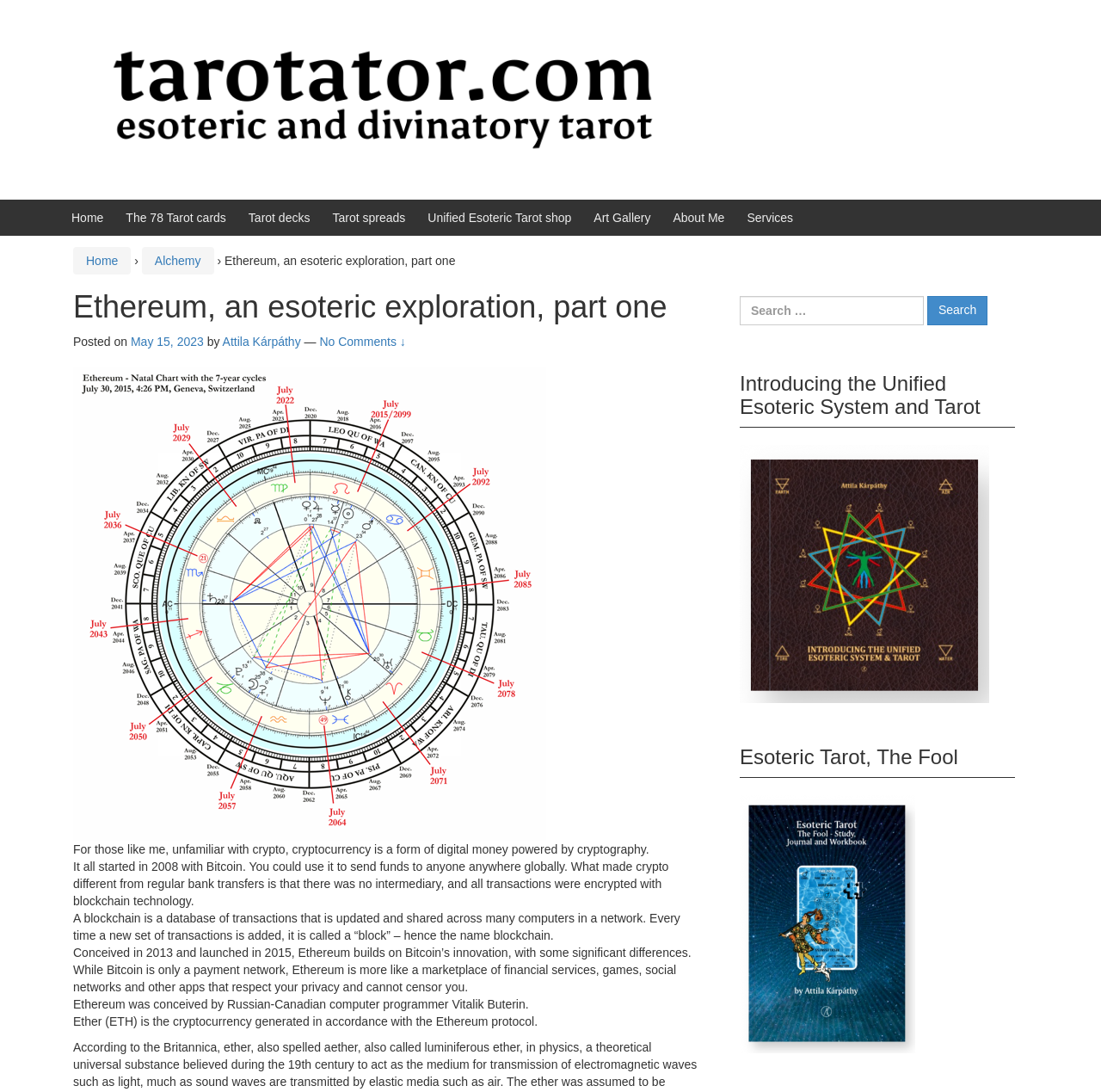Find the bounding box coordinates of the area to click in order to follow the instruction: "Click CONTRIBUTE".

None